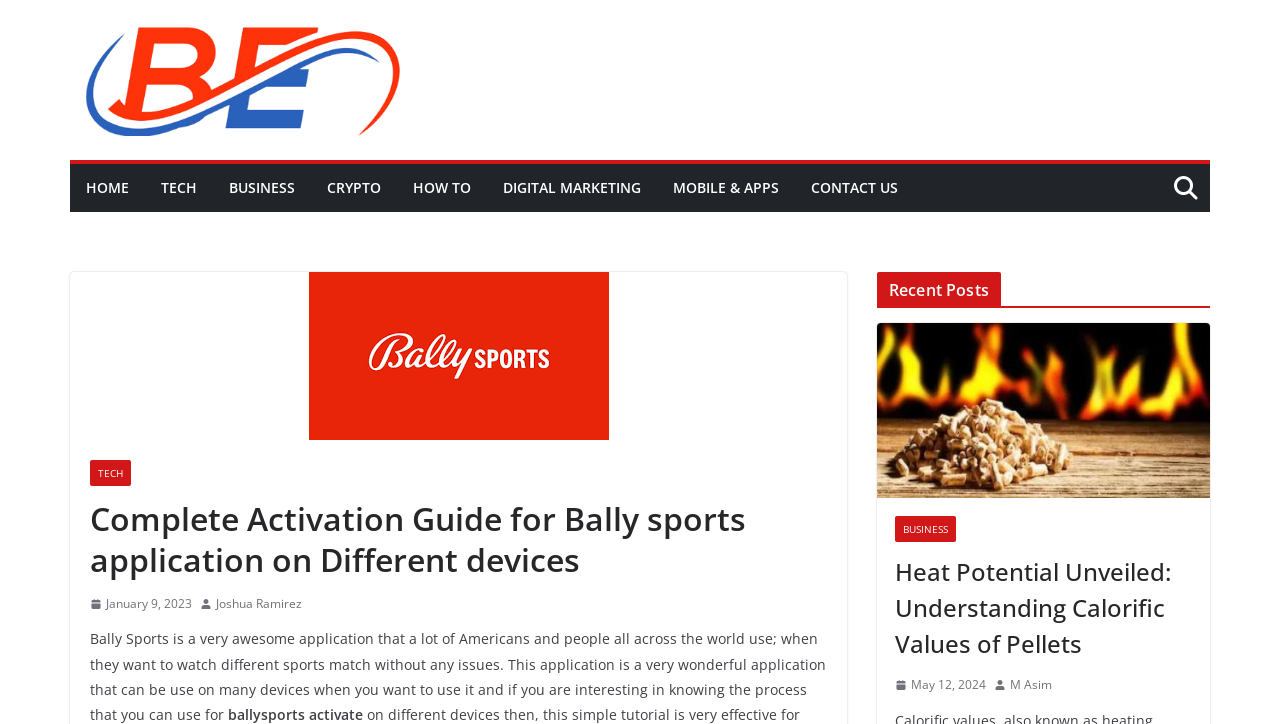Extract the top-level heading from the webpage and provide its text.

Complete Activation Guide for Bally sports application on Different devices